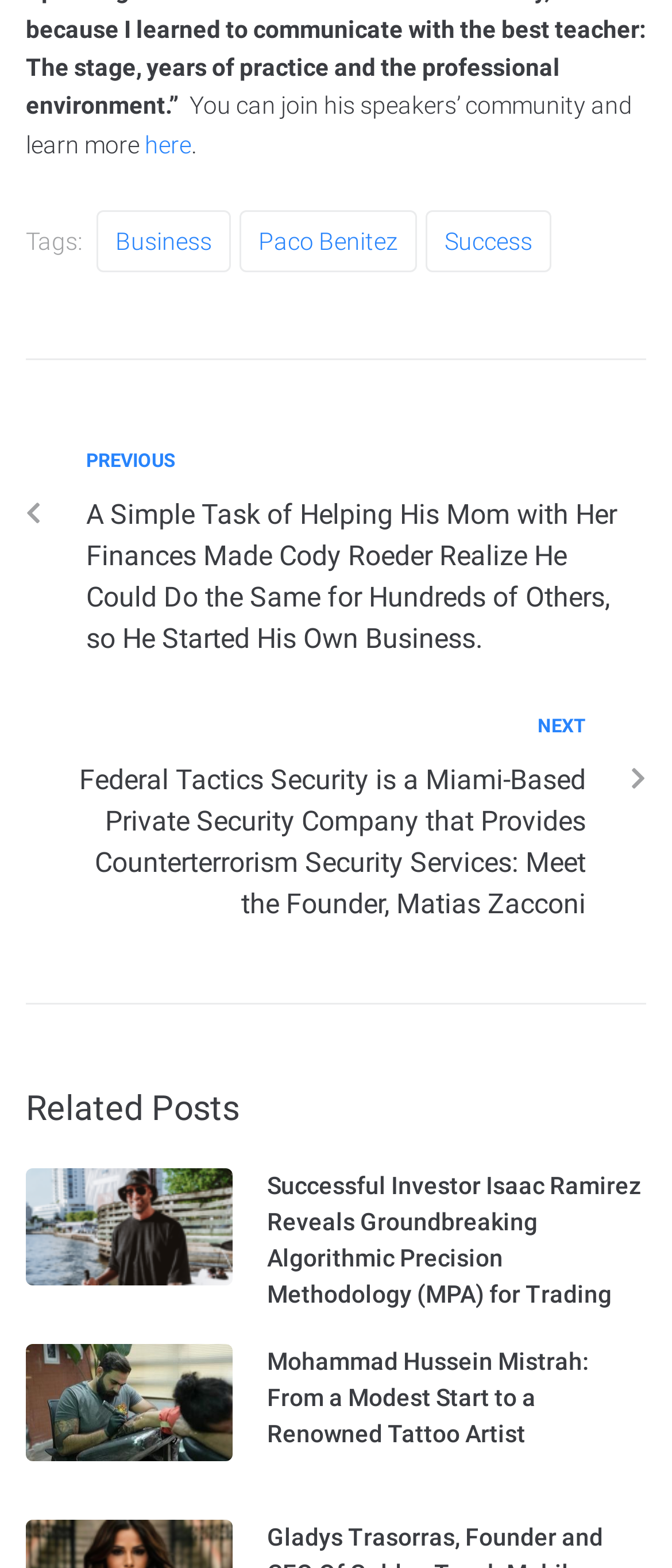Give the bounding box coordinates for this UI element: "Paco Benitez". The coordinates should be four float numbers between 0 and 1, arranged as [left, top, right, bottom].

[0.356, 0.134, 0.621, 0.174]